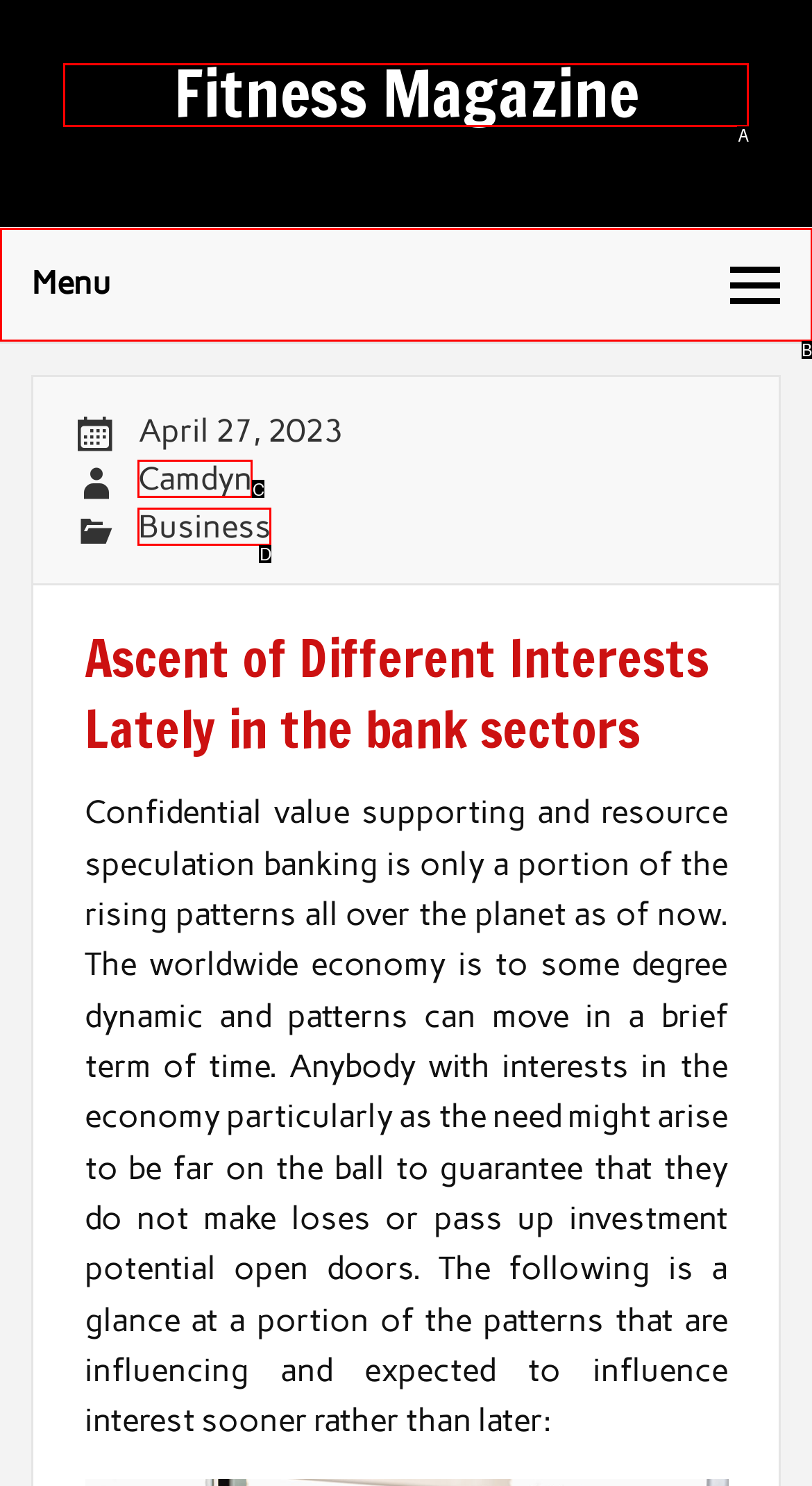Match the description: Camdyn to the correct HTML element. Provide the letter of your choice from the given options.

C